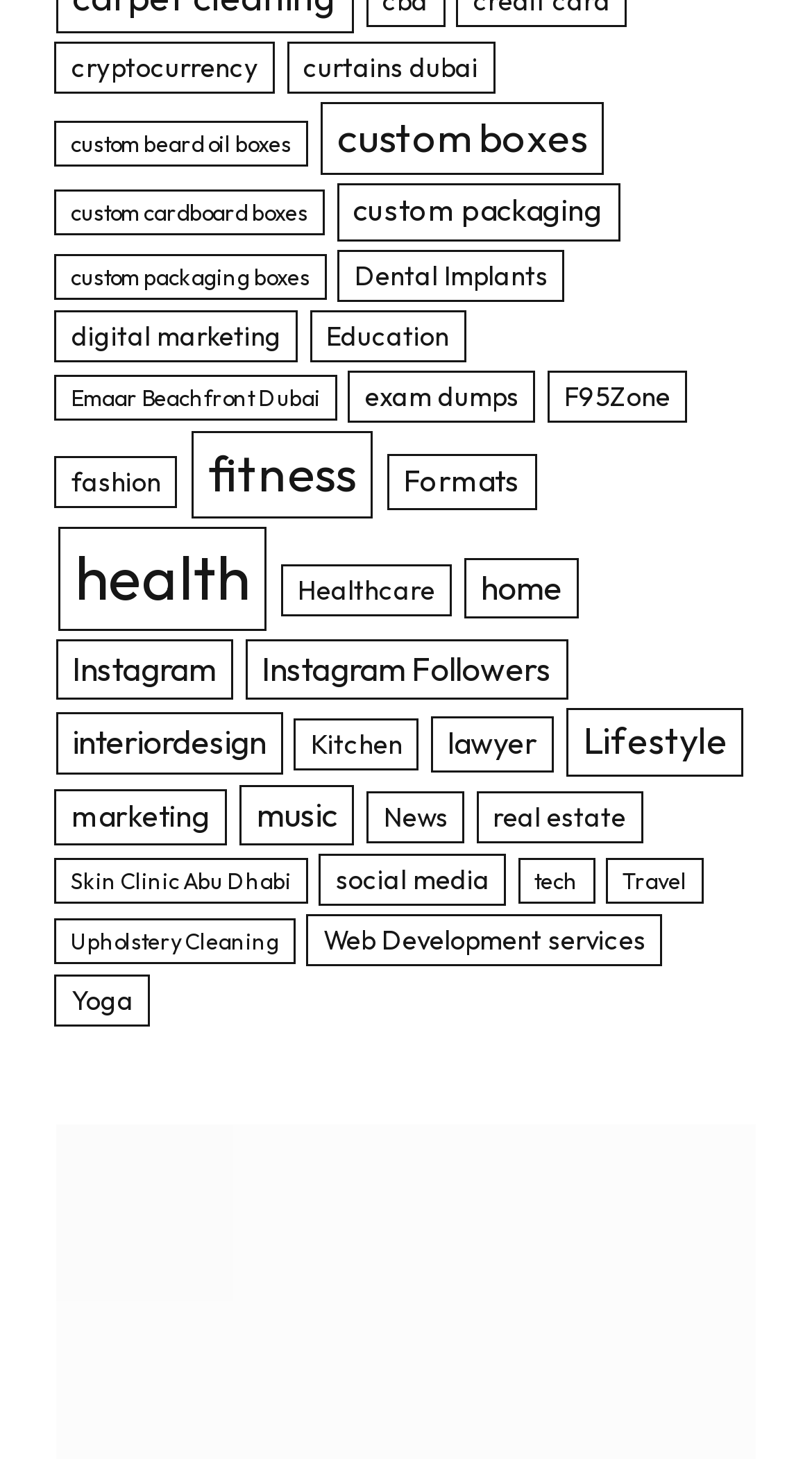Use the details in the image to answer the question thoroughly: 
What is the second category from the top?

By analyzing the y1 and y2 coordinates of the bounding boxes, I determined that the link 'curtains dubai (4 items)' is the second category from the top, with a y1 value of 0.029 and a y2 value of 0.064.